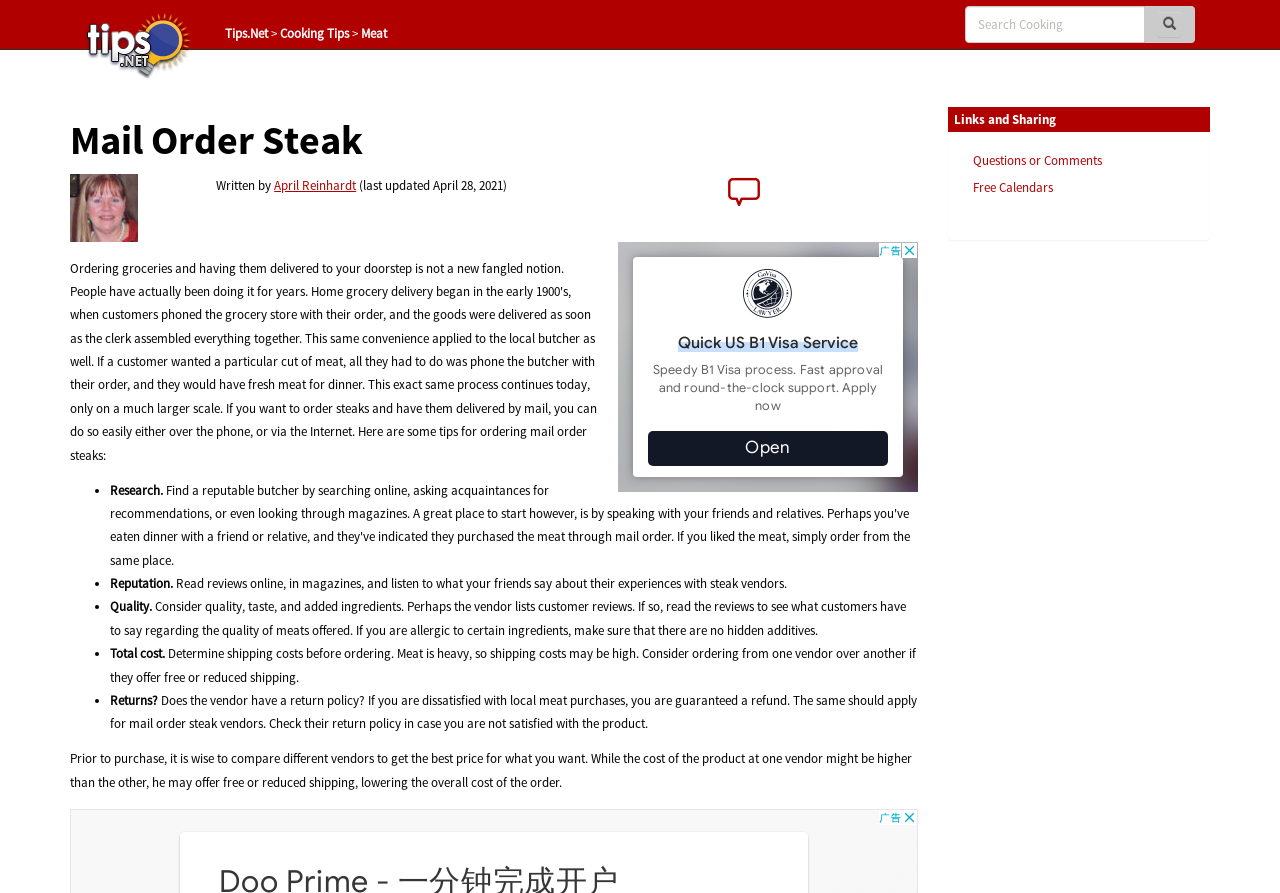Elaborate on the information and visuals displayed on the webpage.

The webpage is about mail order steak, providing tips and guidelines for consumers. At the top left, there is a logo image of "tips.net" and a link to "Tips.Net" next to it. Below the logo, there are three links: "Cooking Tips", "Meat", and a search bar with a textbox and a button. 

The main content of the webpage starts with a heading "Mail Order Steak" followed by an image and the author's name, "April Reinhardt", with the date "April 28, 2021". 

The main article is divided into sections, each starting with a bullet point. The sections discuss factors to consider when buying mail order steak, including researching the vendor, reputation, quality, total cost, and return policy. The text provides detailed explanations and tips for each factor.

On the right side of the webpage, there is an advertisement iframe. At the bottom, there are more links, including "Links and Sharing", "Questions or Comments", and "Free Calendars". Another advertisement iframe is located at the bottom right corner of the webpage.